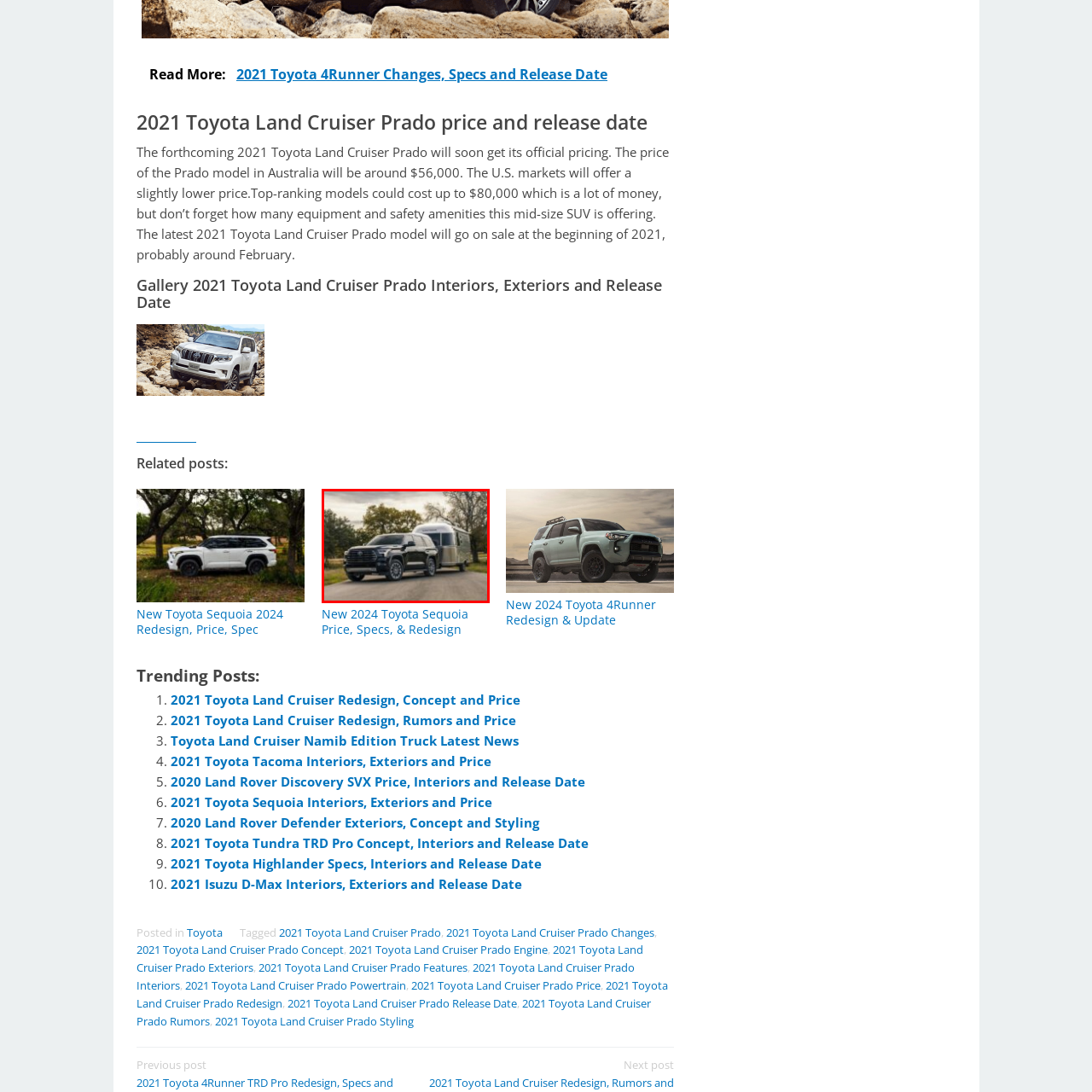Describe in detail the image that is highlighted by the red bounding box.

The image showcases a sleek 2024 Toyota Sequoia, a robust full-size SUV, parked on a scenic road while towing a shiny, silver Airstream trailer. Surrounded by lush greenery and open spaces, the SUV embodies a spirit of adventure and capability, perfect for family trips or rugged terrain. Its eye-catching design features prominent front grille accents, rugged wheels, and a sophisticated exterior that combines functionality with modern aesthetics. This vehicle is geared towards those seeking a blend of luxury and practicality, ideal for both urban commuting and outdoor escapades.